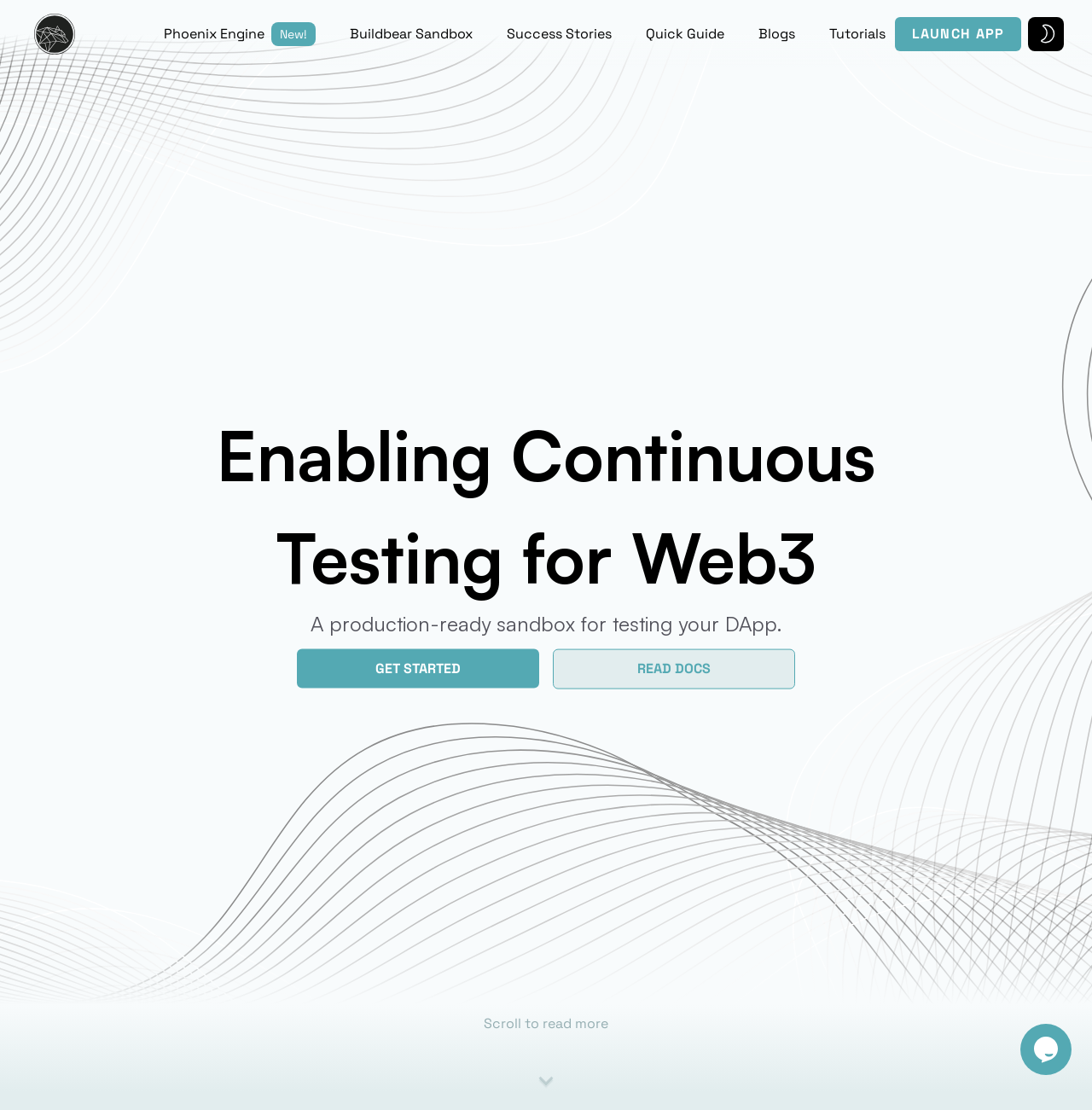Could you find the bounding box coordinates of the clickable area to complete this instruction: "Click the GET STARTED button"?

[0.272, 0.585, 0.494, 0.62]